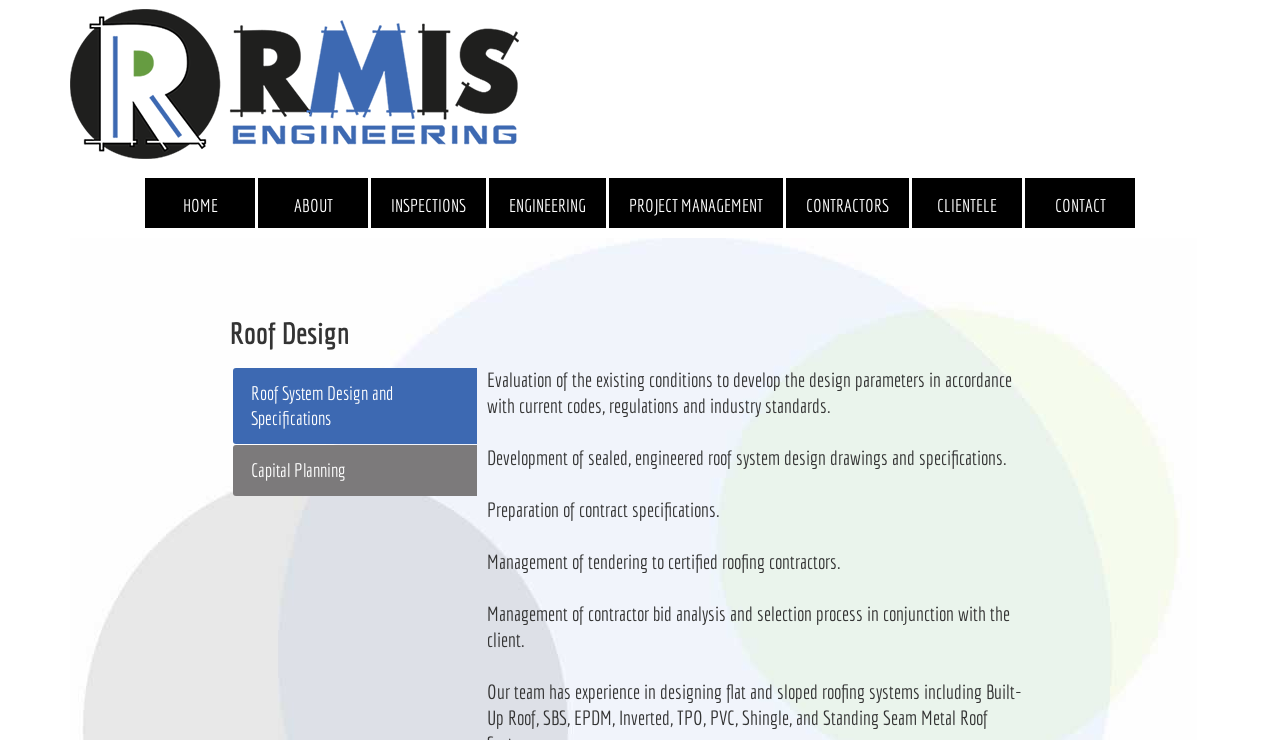Could you provide the bounding box coordinates for the portion of the screen to click to complete this instruction: "Click on the Roof System Design and Specifications button"?

[0.182, 0.497, 0.373, 0.6]